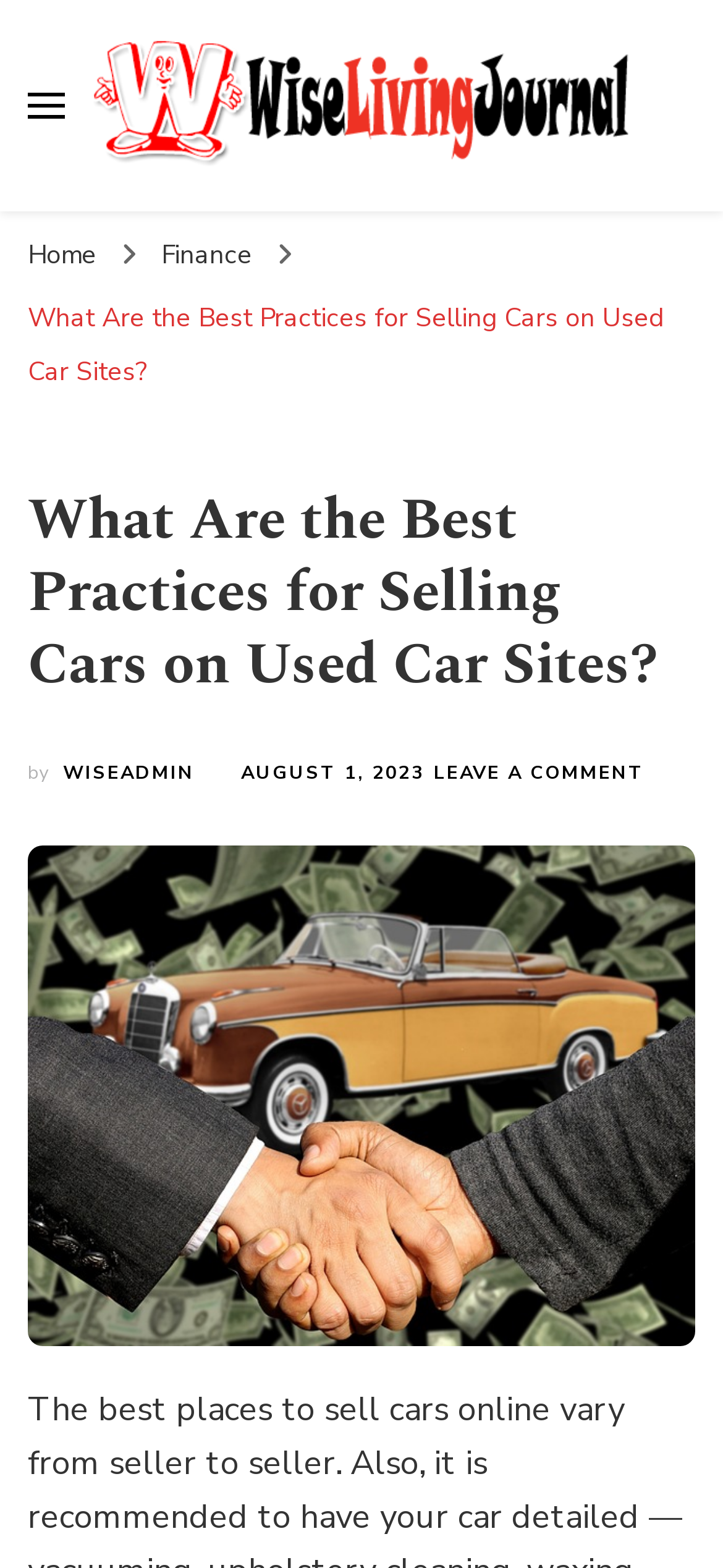From the element description: "parent_node: Wise Living Journal", extract the bounding box coordinates of the UI element. The coordinates should be expressed as four float numbers between 0 and 1, in the order [left, top, right, bottom].

[0.118, 0.018, 0.887, 0.117]